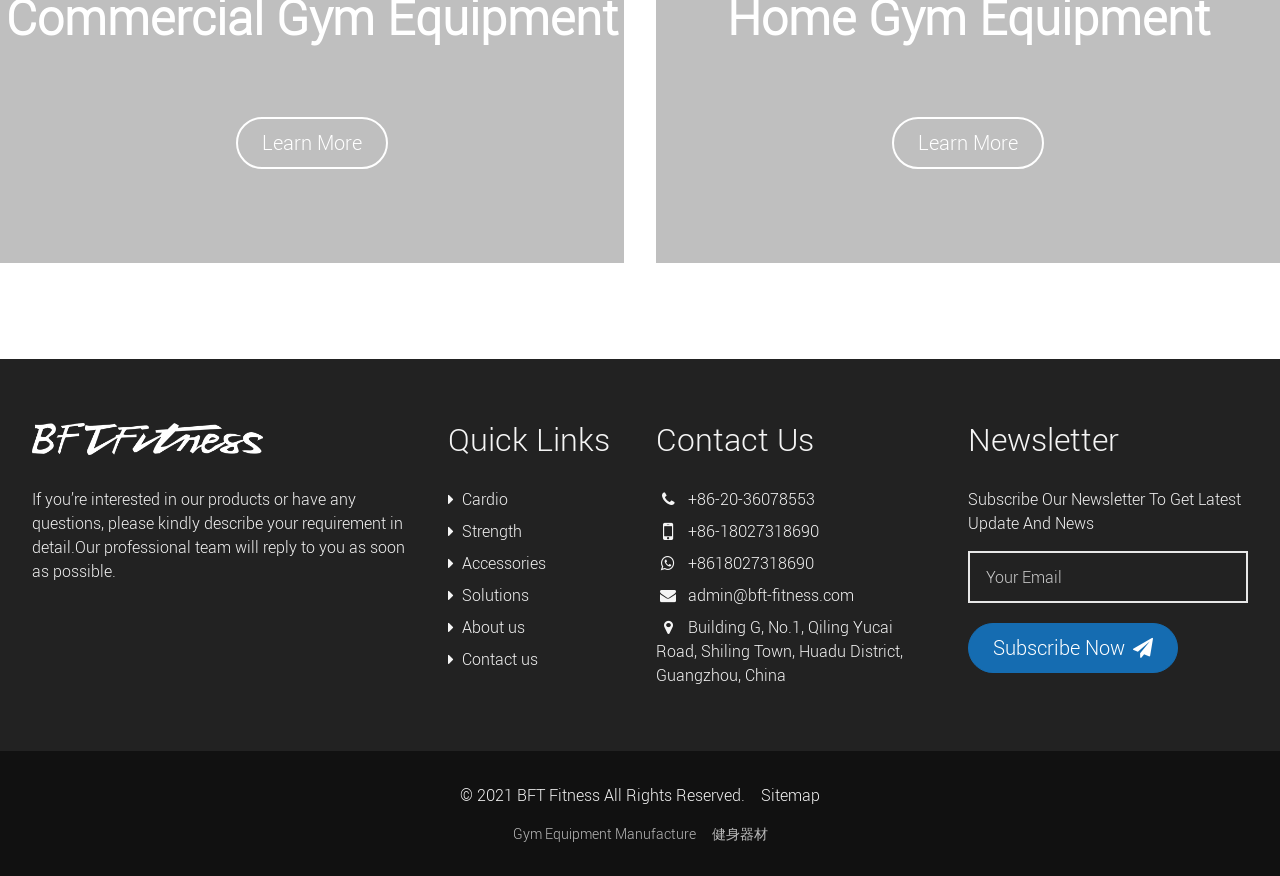Give the bounding box coordinates for the element described by: "Gym Equipment Manufacture".

[0.4, 0.939, 0.543, 0.963]